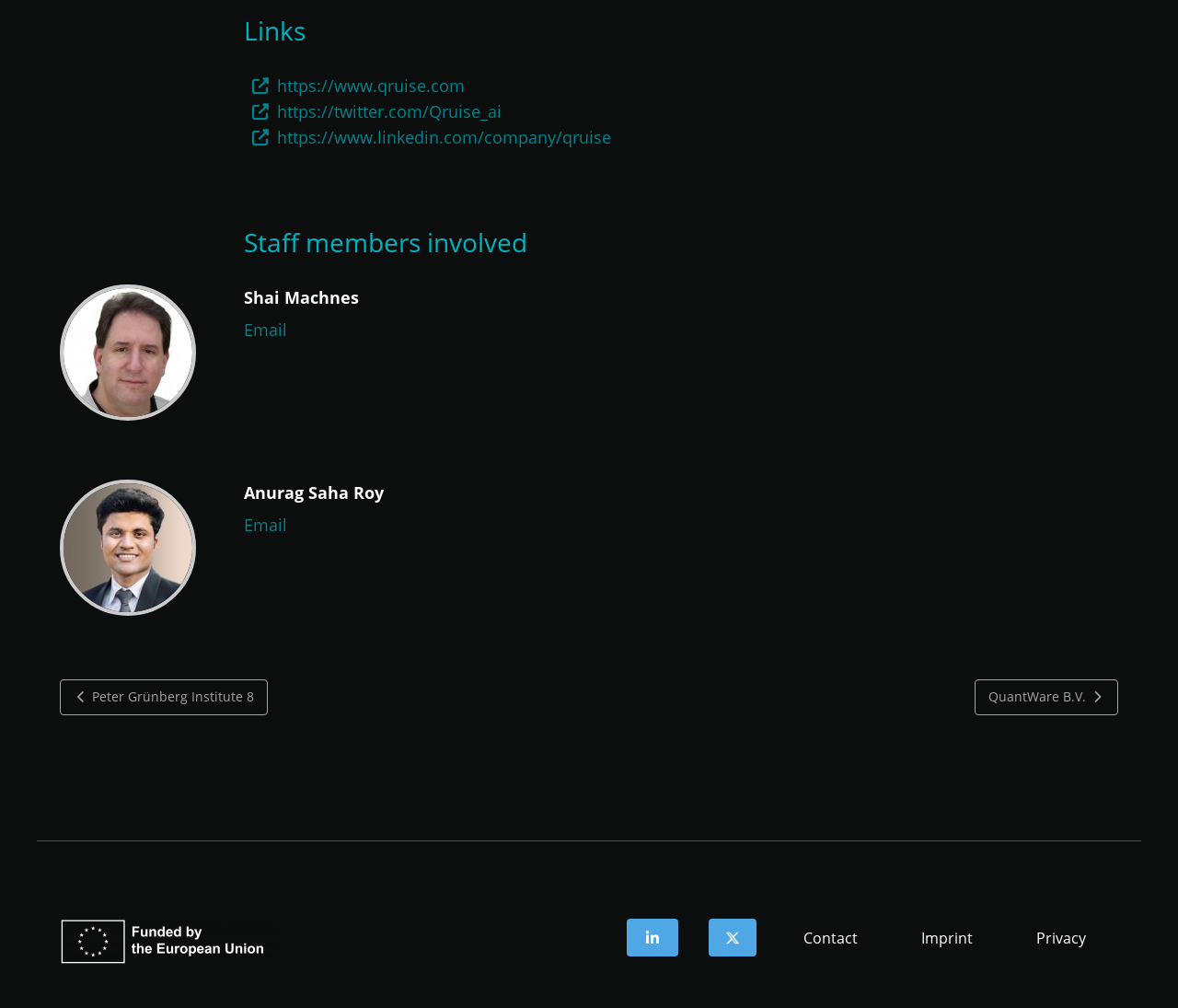How many staff members are involved?
Provide a fully detailed and comprehensive answer to the question.

I counted the number of images with names, which are 'Shai Machnes' and 'Anurag Saha Roy', indicating that there are two staff members involved.